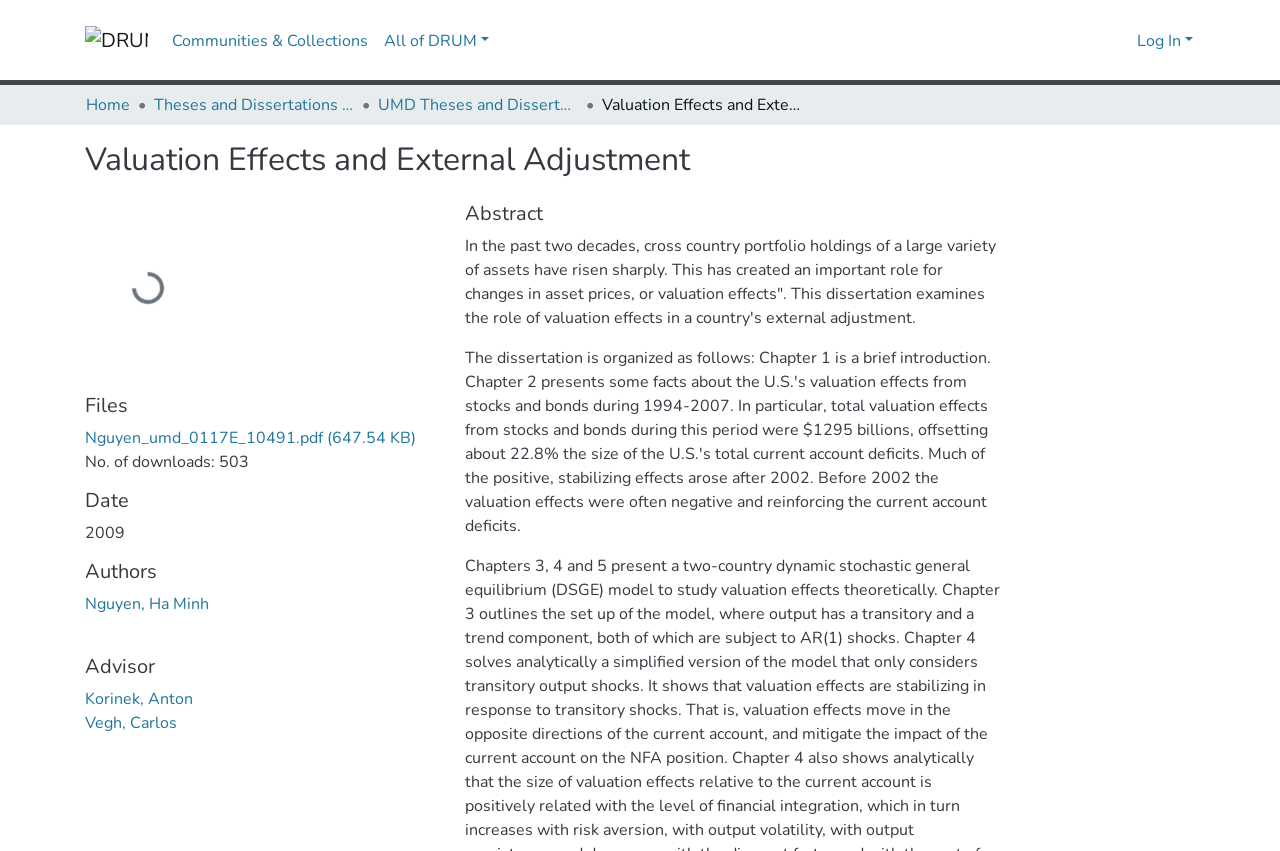What is the name of the dissertation?
Give a single word or phrase as your answer by examining the image.

Valuation Effects and External Adjustment